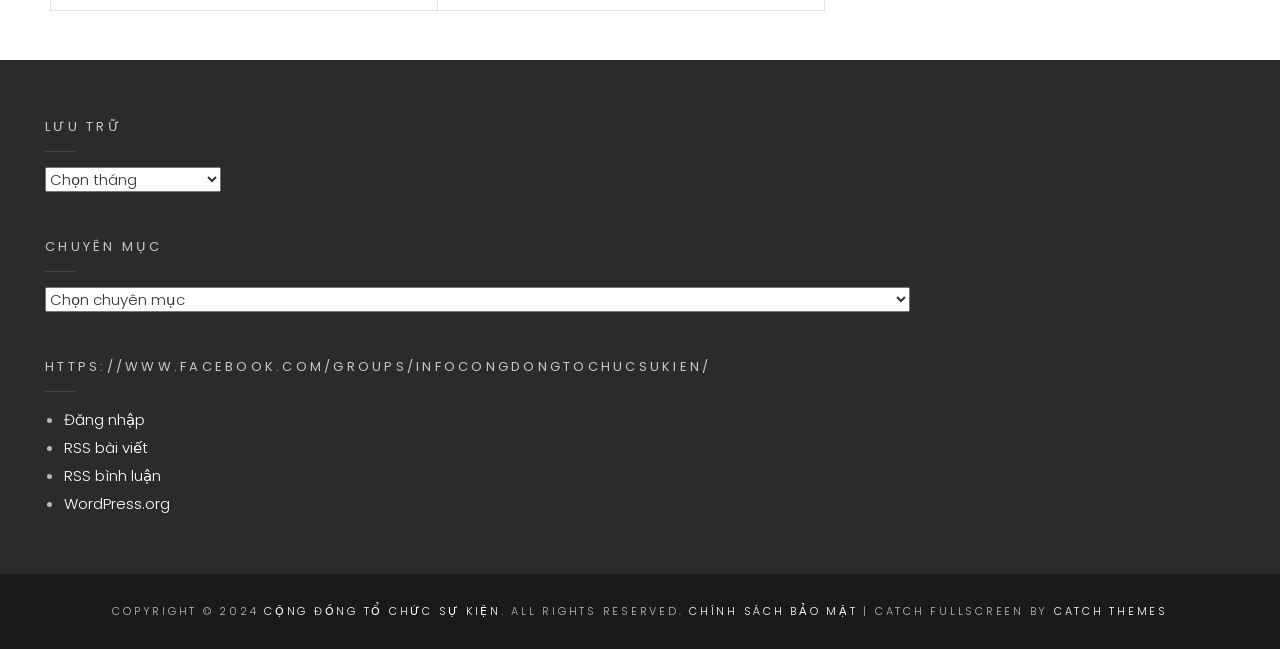How many links are there in the list?
Deliver a detailed and extensive answer to the question.

I counted the number of link elements that are children of the list marker elements, which are '•'. There are four links: 'Đăng nhập', 'RSS bài viết', 'RSS bình luận', and 'WordPress.org'.